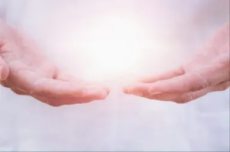Please answer the following question as detailed as possible based on the image: 
What is the light between the hands?

The light between the hands is an ambient glow that symbolizes energy or healing forces, which is often associated with holistic therapies and mindfulness practices, and is a key element in conveying the theme of self-care and wellness.